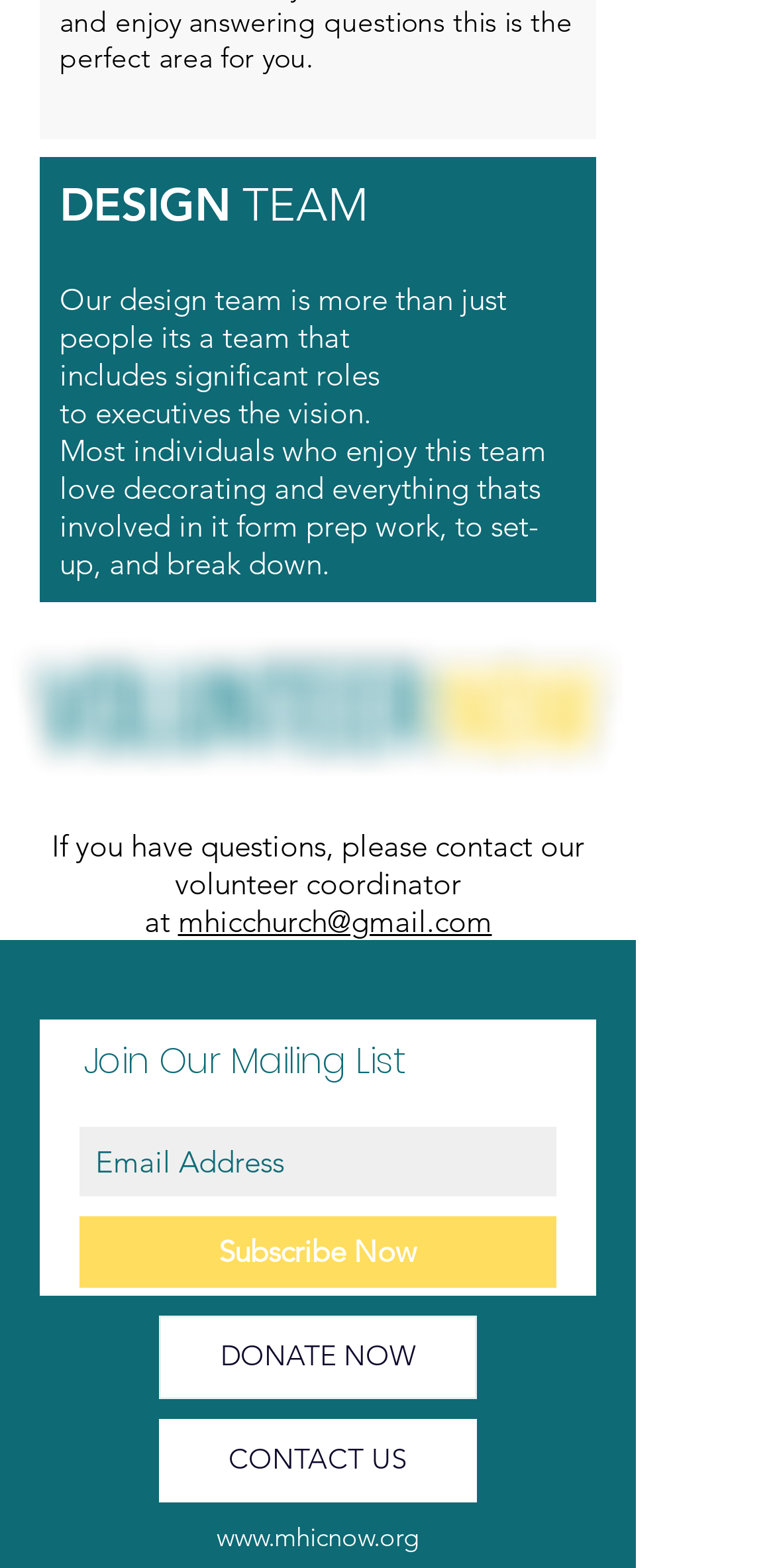What is the role of the design team?
Please give a detailed and elaborate answer to the question.

According to the text, the design team is more than just people, it's a team that includes significant roles to executives the vision. This implies that the design team plays a crucial role in executing the vision of the executives.